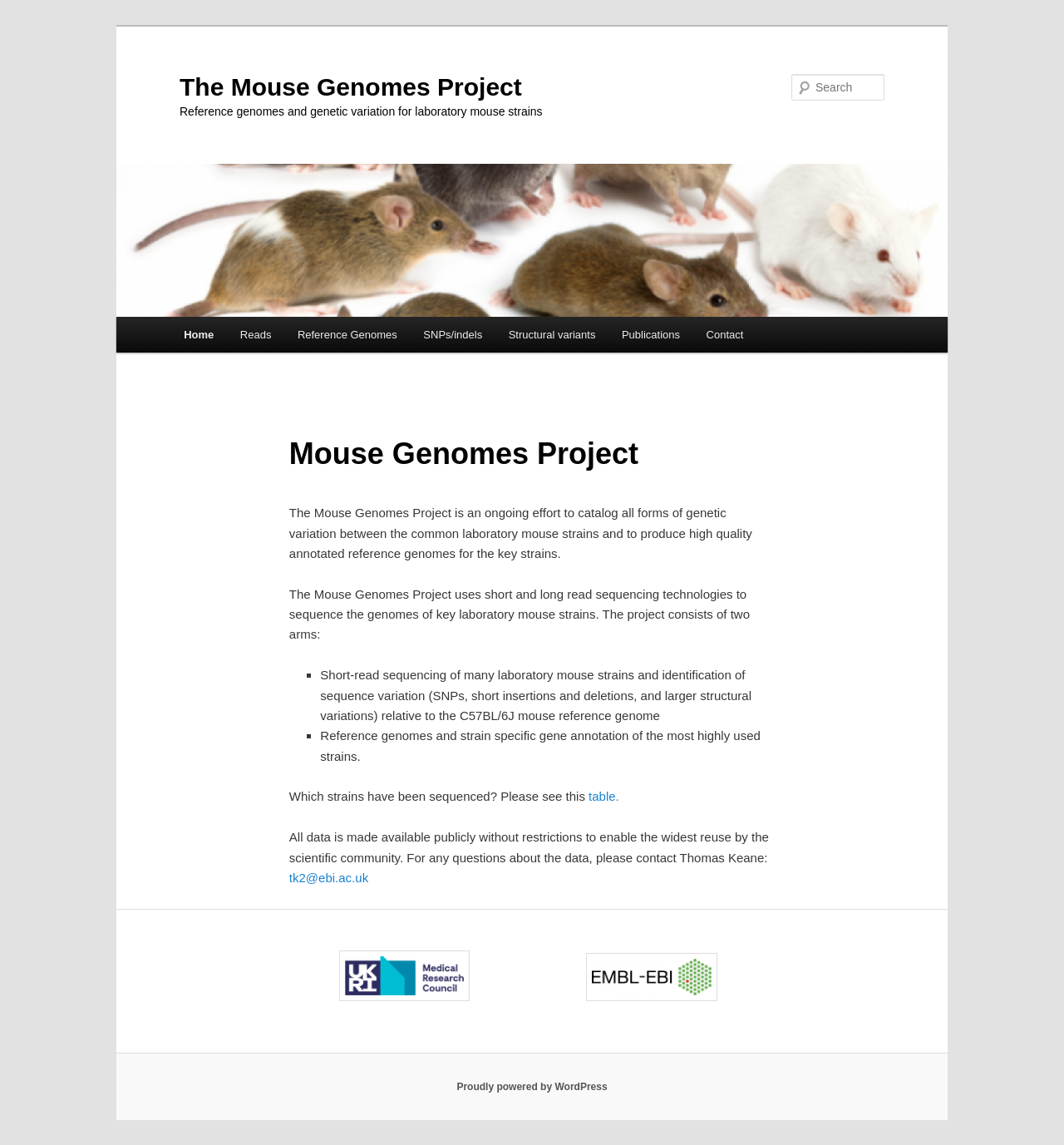How many arms does the Mouse Genomes Project consist of?
Please provide a single word or phrase as the answer based on the screenshot.

Two